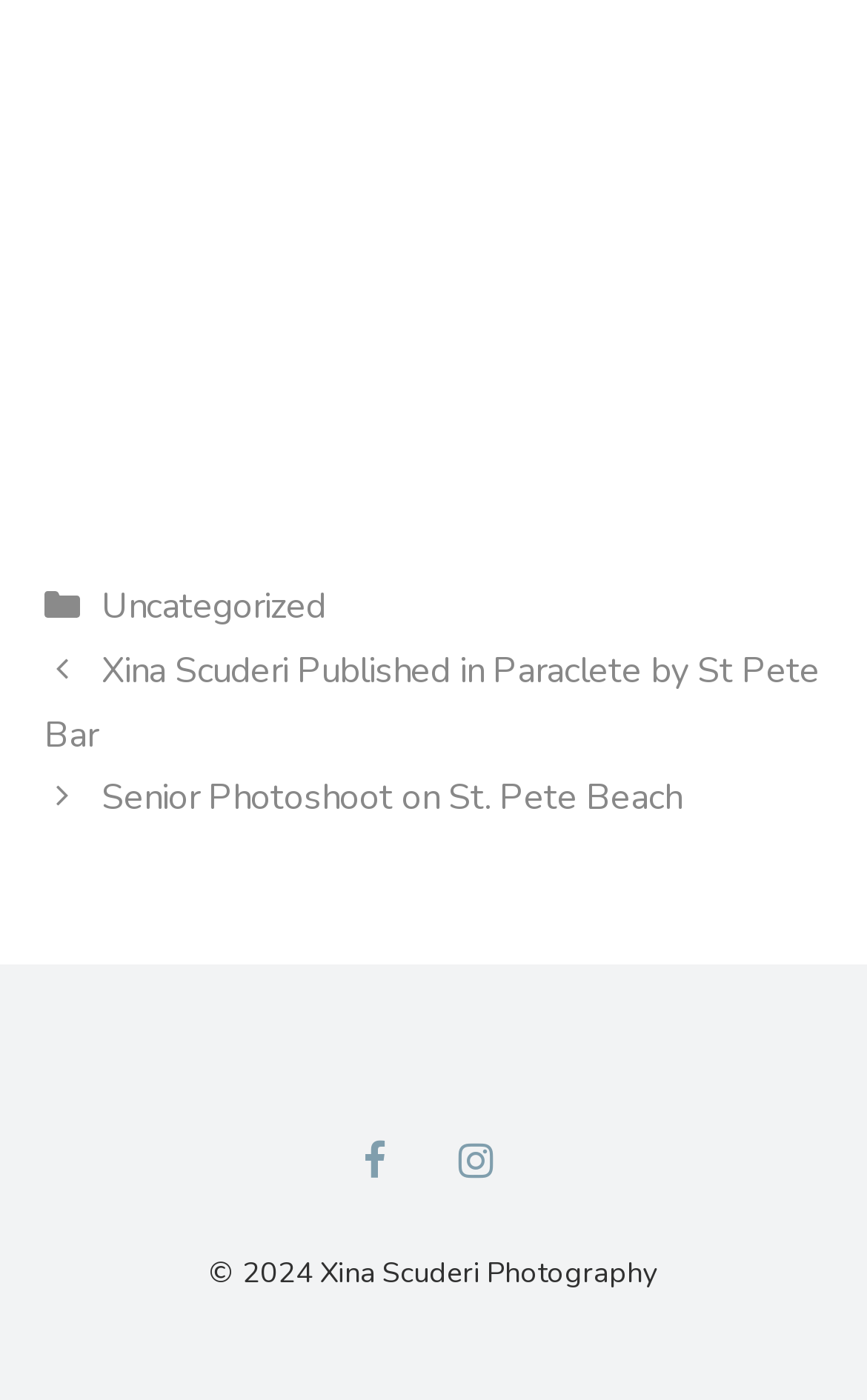Bounding box coordinates should be in the format (top-left x, top-left y, bottom-right x, bottom-right y) and all values should be floating point numbers between 0 and 1. Determine the bounding box coordinate for the UI element described as: aria-label="Facebook" title="Facebook"

[0.383, 0.8, 0.479, 0.863]